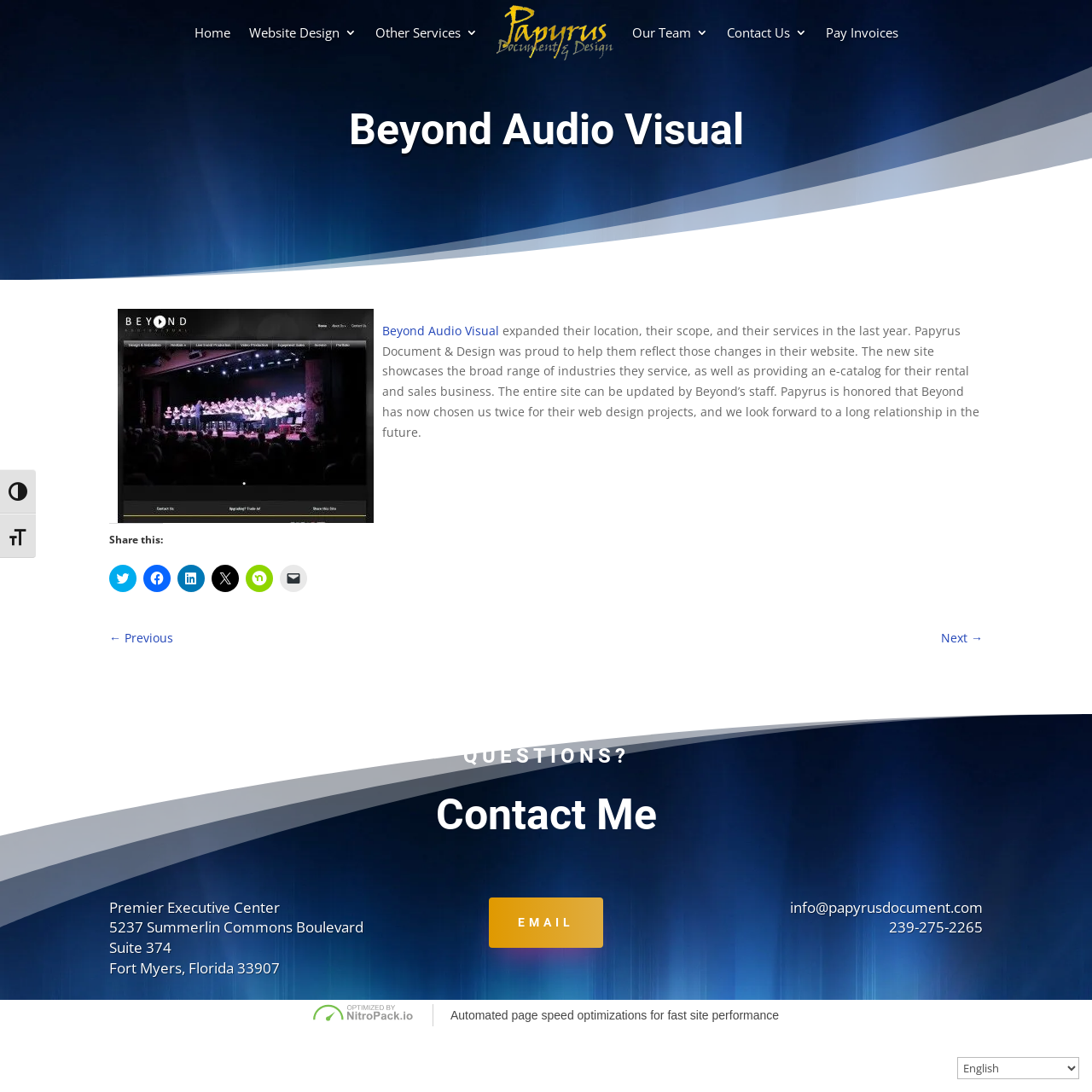Identify the bounding box for the UI element that is described as follows: "Contact Us".

[0.603, 0.0, 0.677, 0.059]